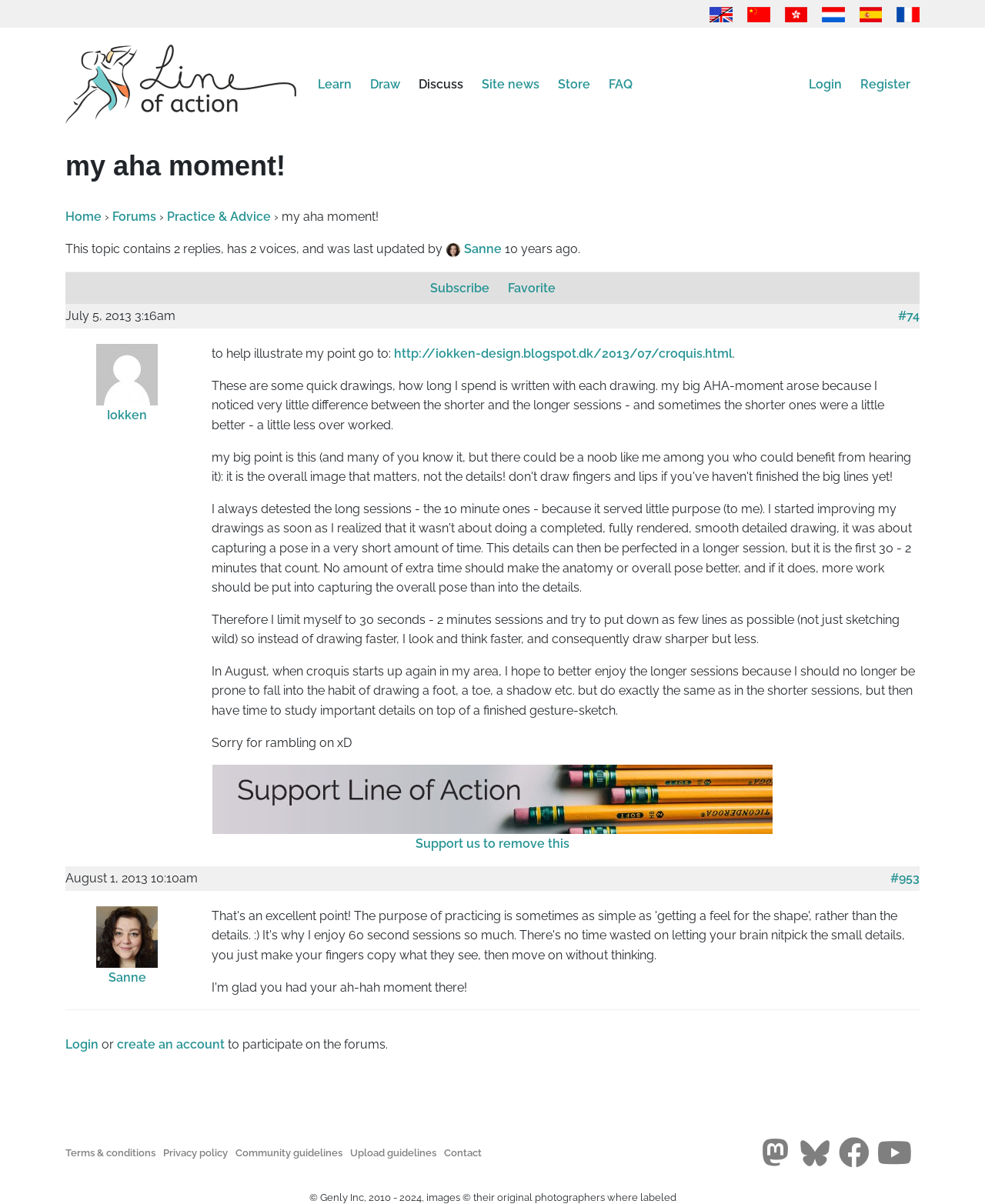Explain the webpage's design and content in an elaborate manner.

This webpage is about "my aha moment!" and is related to Line of Action. At the top, there are five language options: English, 简体中文, 繁體中文, Nederlands, and Español, each accompanied by a small flag icon. Below these options, there is a prominent link to "Line of Action" with an image.

The main content area is divided into two sections. On the left, there is a navigation menu with links to "Home", "Forums", "Practice & Advice", and other pages. On the right, there is a discussion thread with two replies. The thread starts with a heading "my aha moment!" and a brief description of the topic. The first reply is from Sanne, who shared their experience and insights about drawing and the importance of limiting oneself to shorter sessions. The second reply is from Iokken, who shared a link to their blog post about quick drawings.

Below the discussion thread, there are several links to support the website, including a call to action to "Please support Line of Action" with an image. There are also links to terms and conditions, privacy policy, community guidelines, and other resources.

At the bottom of the page, there are links to the website's social media pages, including Mastodon, BlueSky, Facebook, and Youtube. Finally, there is a copyright notice stating that the content is owned by Genly Inc, and images are owned by their original photographers where labeled.